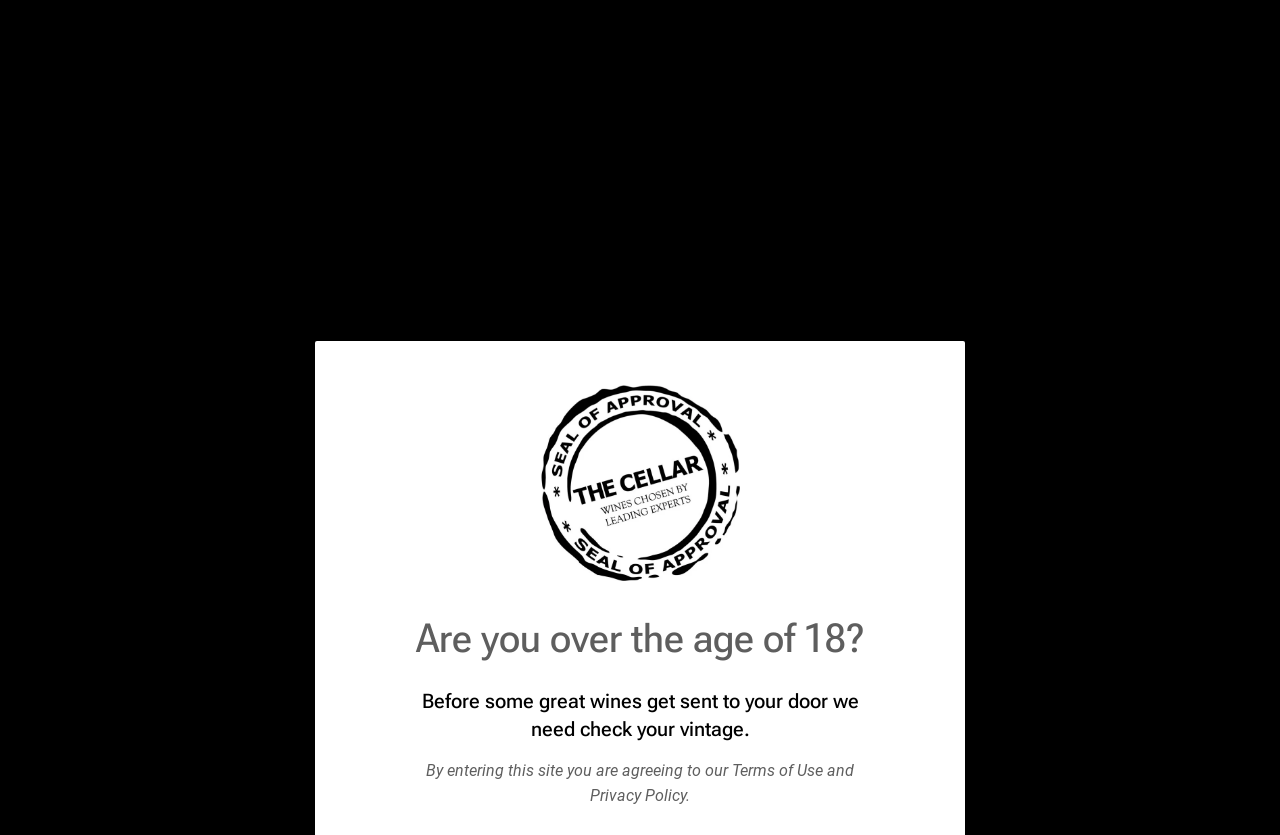Please give a succinct answer using a single word or phrase:
What is the purpose of the site's Terms of Use and Privacy Policy?

To agree to terms